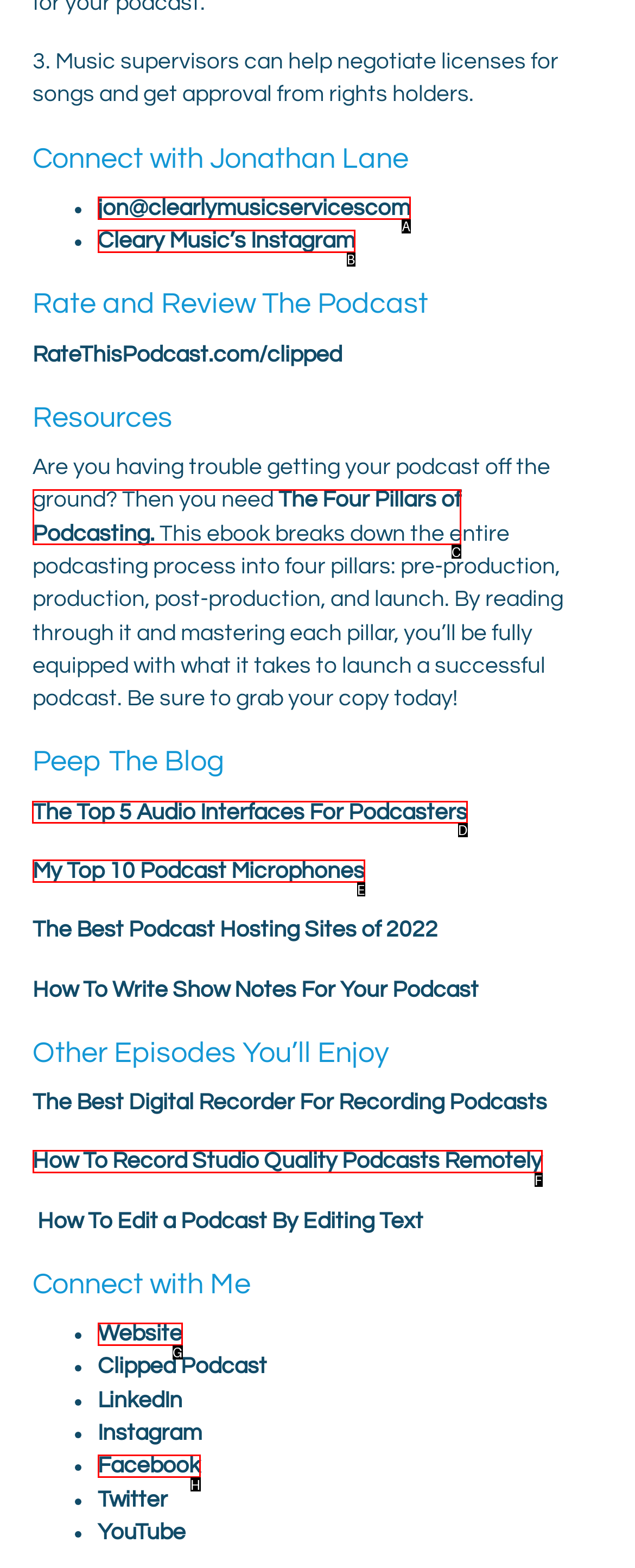Identify which HTML element should be clicked to fulfill this instruction: Visit The Top 5 Audio Interfaces For Podcasters blog Reply with the correct option's letter.

D